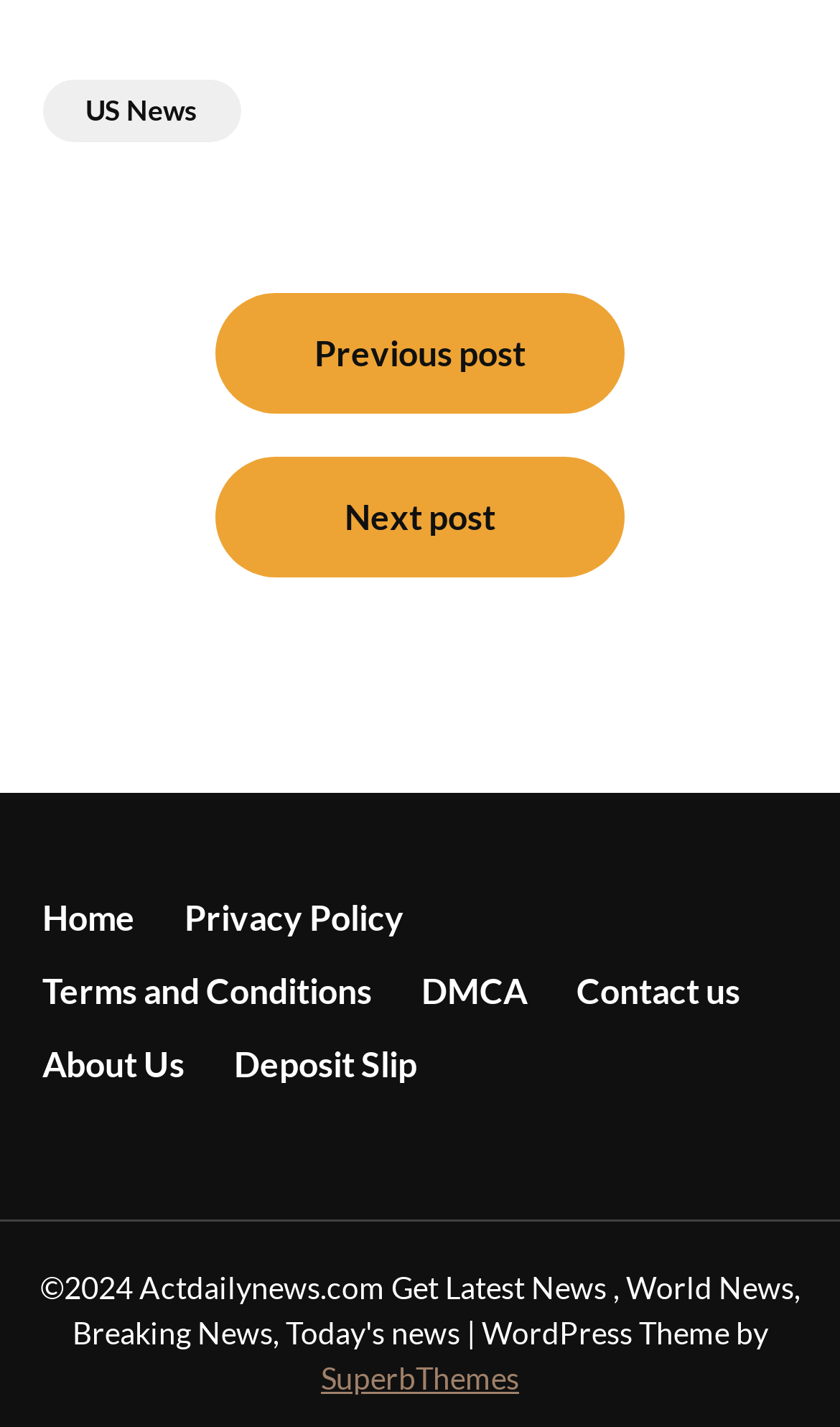How many links are there in the footer section?
Refer to the image and give a detailed answer to the question.

I counted the number of link elements in the lower part of the webpage, which are 'Home', 'Privacy Policy', 'Terms and Conditions', 'DMCA', 'Contact us', 'About Us', and 'Deposit Slip', and found that there are 7 links in the footer section.